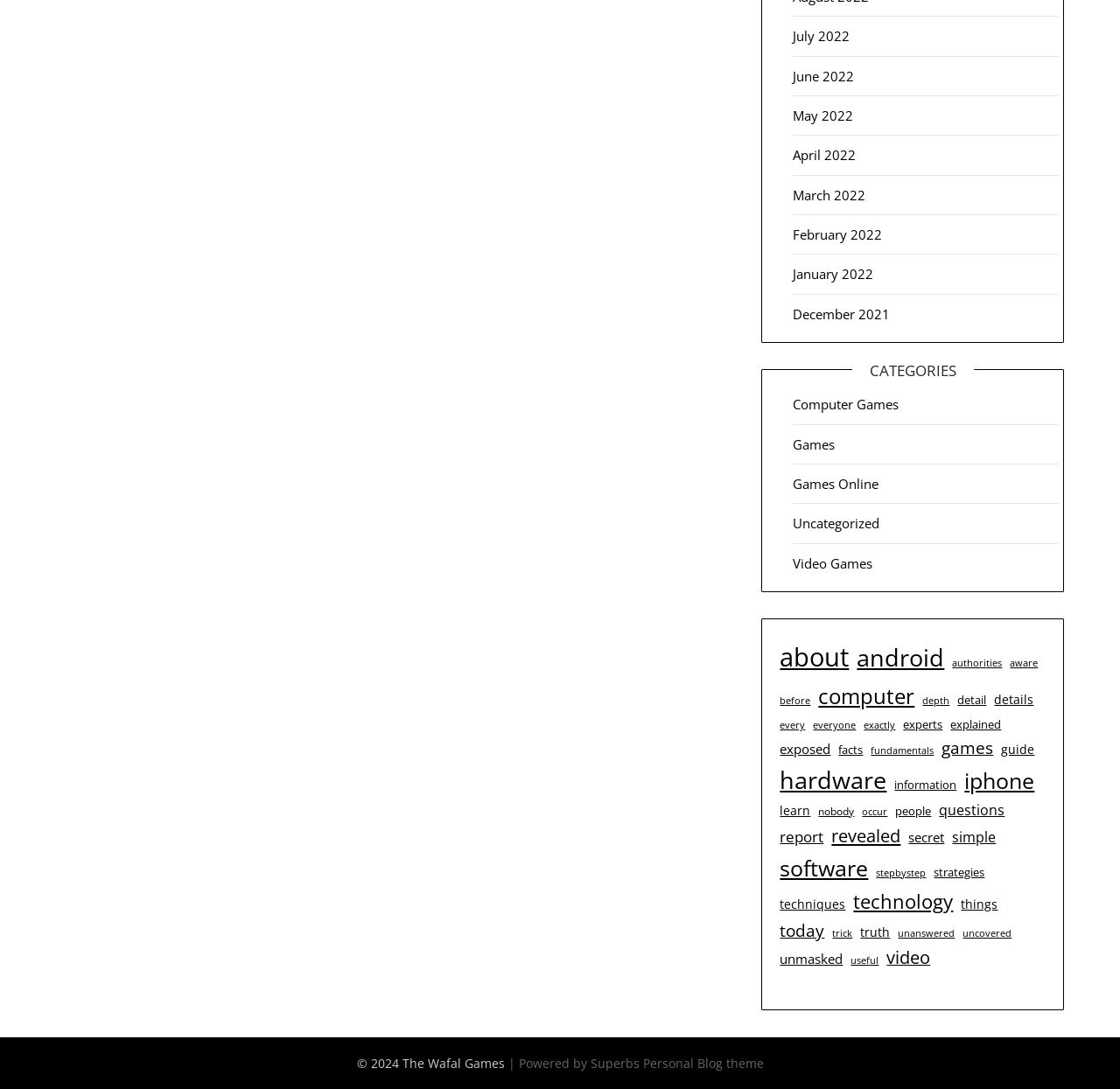Give a one-word or short phrase answer to the question: 
How many items are in the 'Games' category?

24 items